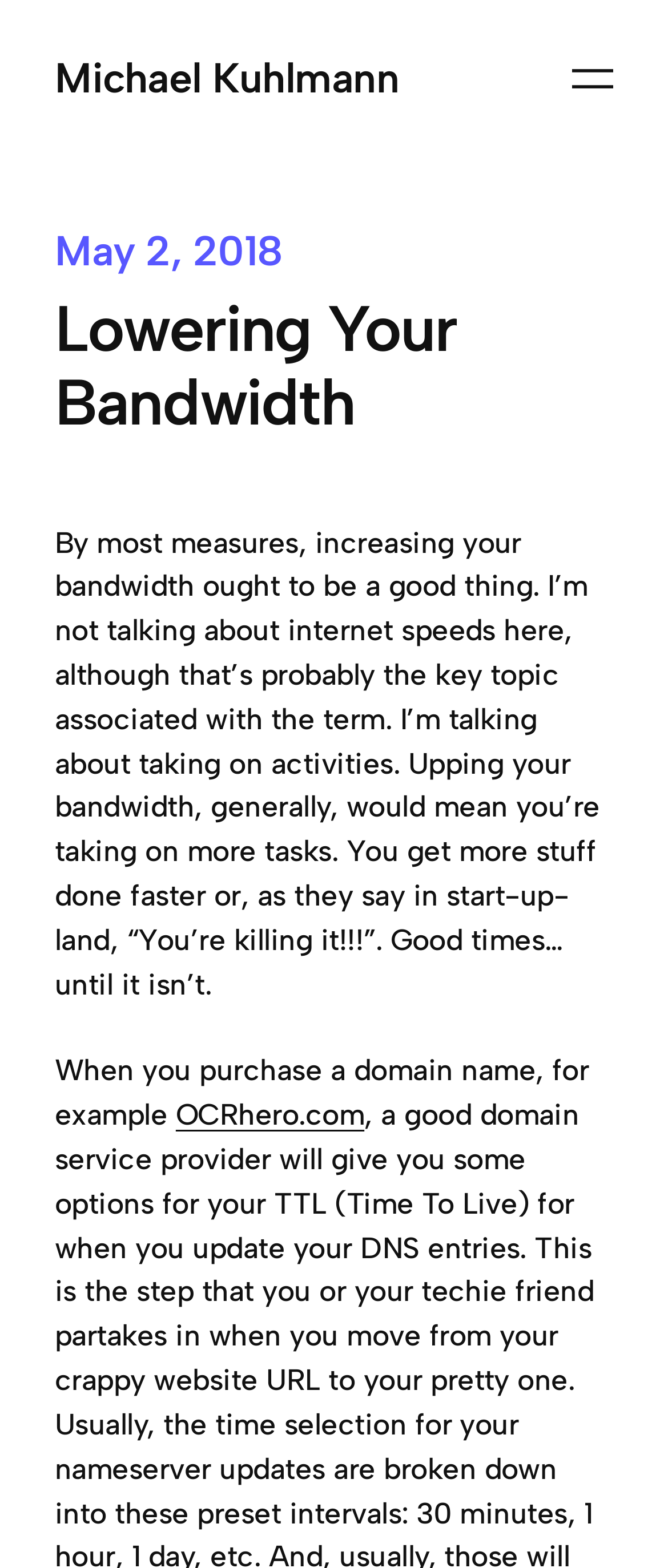What is the domain name mentioned in the article?
Using the image as a reference, answer the question in detail.

The domain name 'OCRhero.com' is mentioned in the article as an example of purchasing a domain name, and it is displayed as a link in the text.